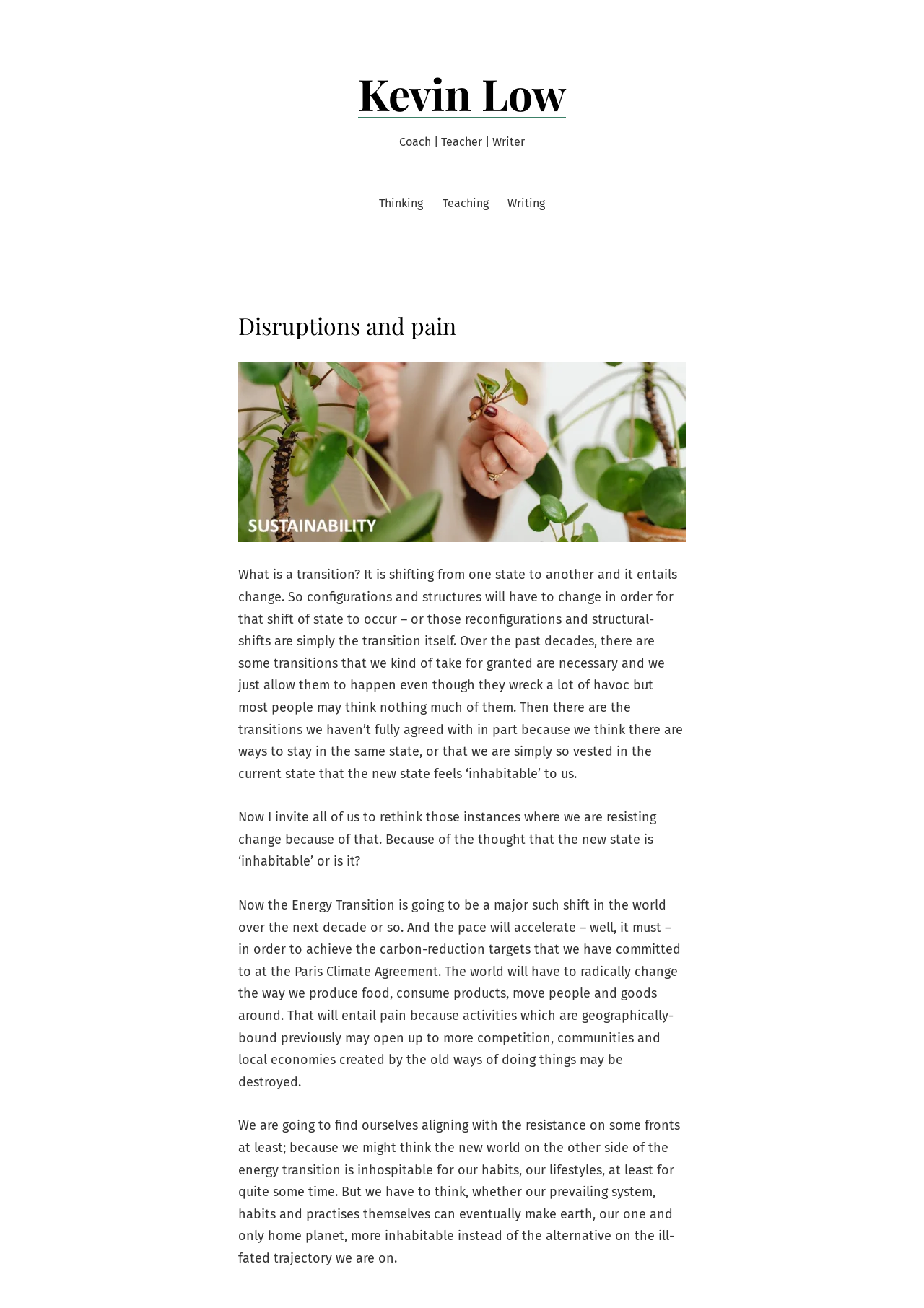Provide an in-depth caption for the webpage.

The webpage is about the concept of transition, specifically the Energy Transition, and its implications on our lives. At the top, there is a header section with a link to "Kevin Low" and a brief description of him as a "Coach | Teacher | Writer". Below this, there is a navigation menu with three links: "Thinking", "Teaching", and "Writing".

The main content of the page is divided into sections. The first section has a heading "Disruptions and pain" and a figure, likely an image, below it. The text in this section explains what a transition is, and how it entails change. It also discusses how people often resist change because they think the new state is "inhabitable".

The following sections continue to explore the idea of transition, specifically the Energy Transition, and its impact on the world. The text describes how this transition will require radical changes in the way we produce food, consume products, and move people and goods around, which will inevitably cause pain and disruption to communities and local economies.

Throughout the page, there are five blocks of text that discuss the concept of transition, its implications, and the need for change. The text is dense and thought-provoking, encouraging readers to rethink their resistance to change and consider the long-term consequences of their actions.